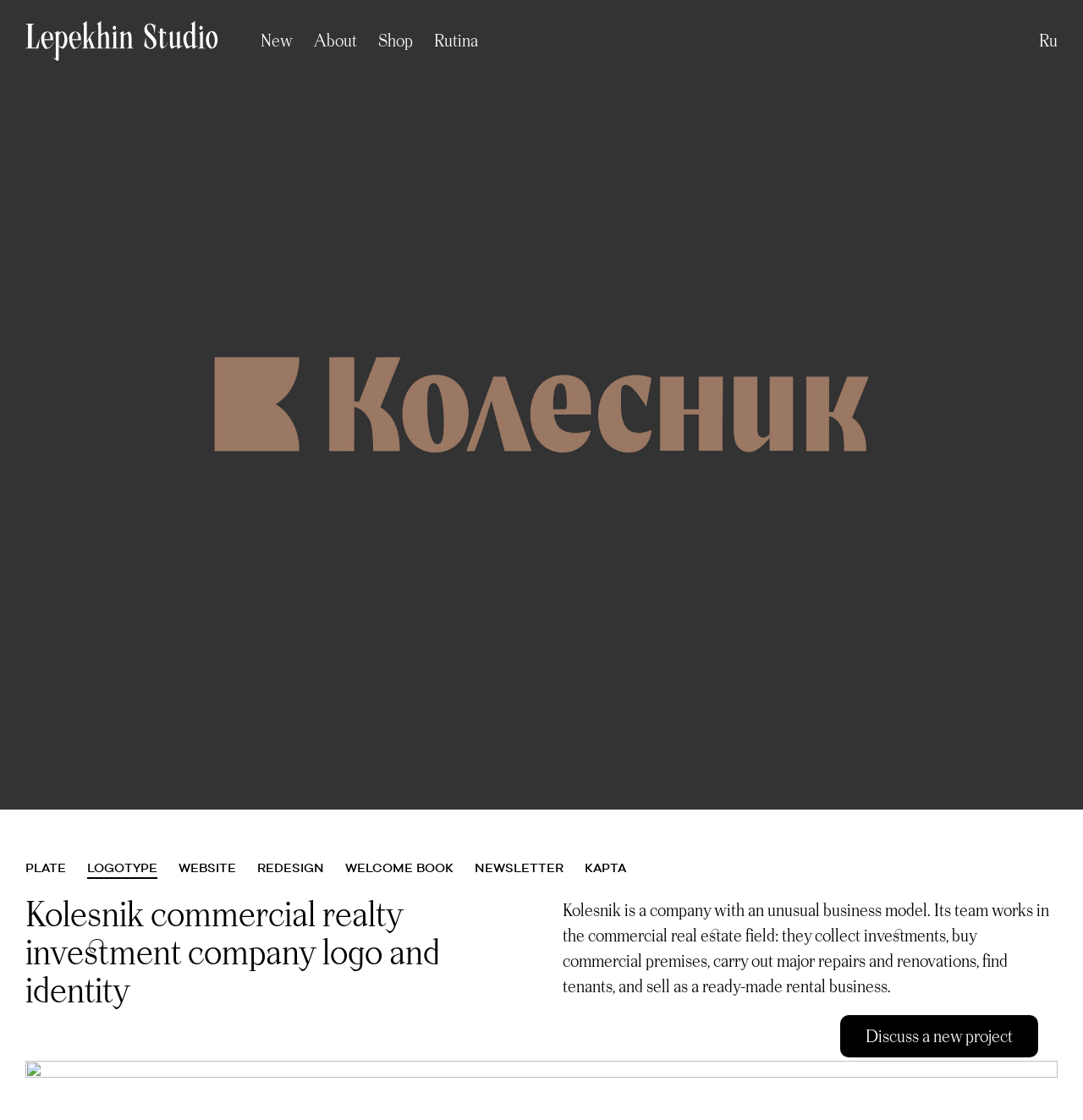Can you determine the bounding box coordinates of the area that needs to be clicked to fulfill the following instruction: "Click on the 'Home' link"?

None